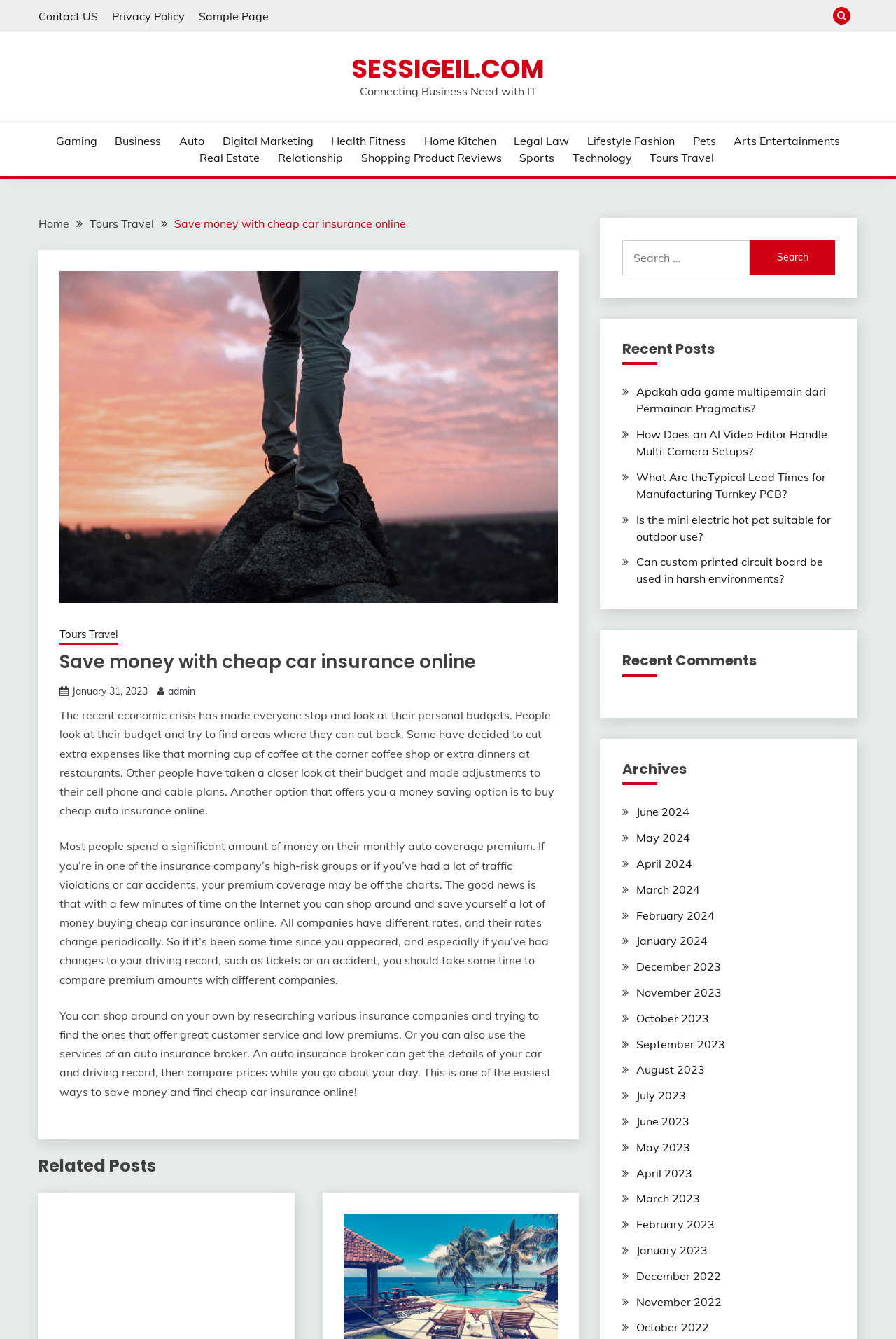Provide a single word or phrase answer to the question: 
What is the function of the search box?

To search the website